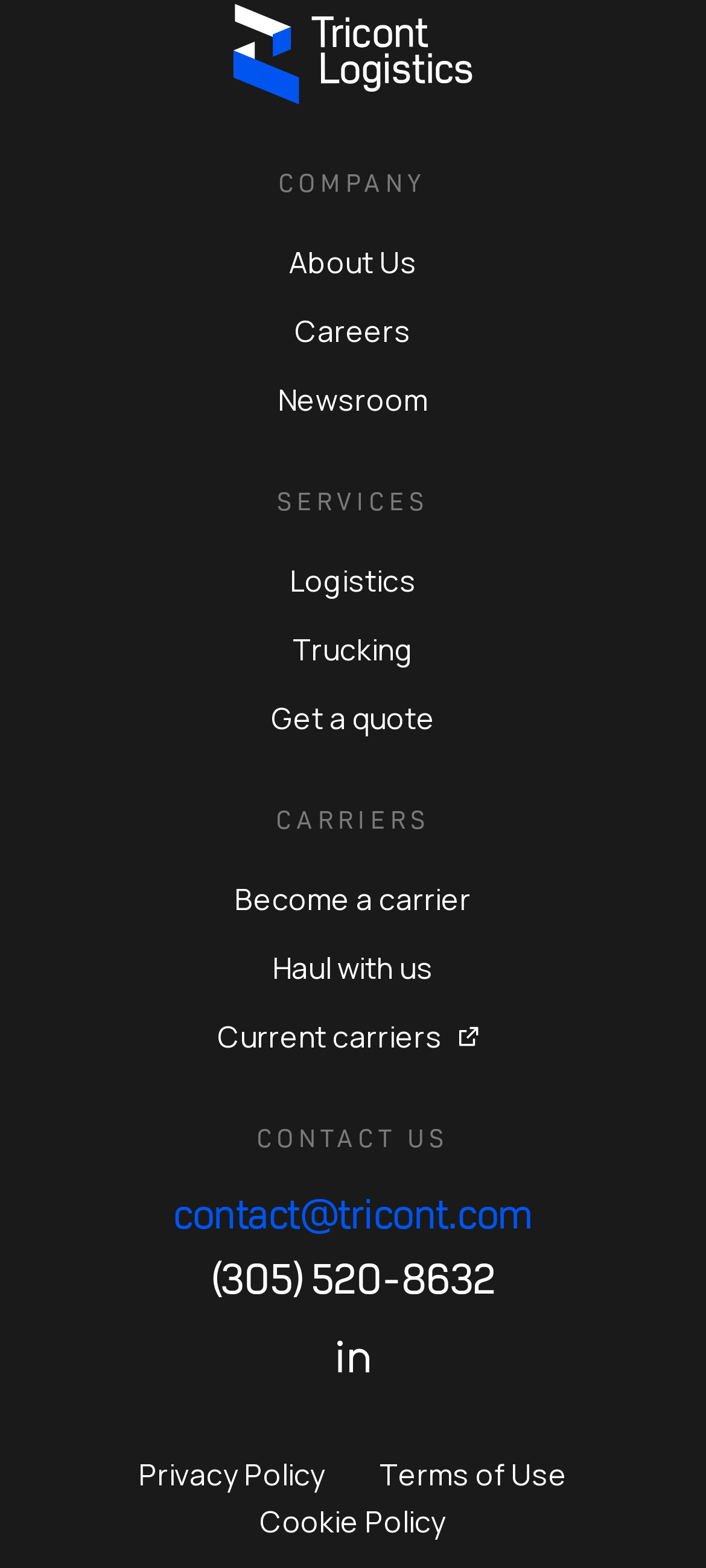Find the bounding box coordinates of the area that needs to be clicked in order to achieve the following instruction: "Contact us via email". The coordinates should be specified as four float numbers between 0 and 1, i.e., [left, top, right, bottom].

[0.072, 0.754, 0.928, 0.787]